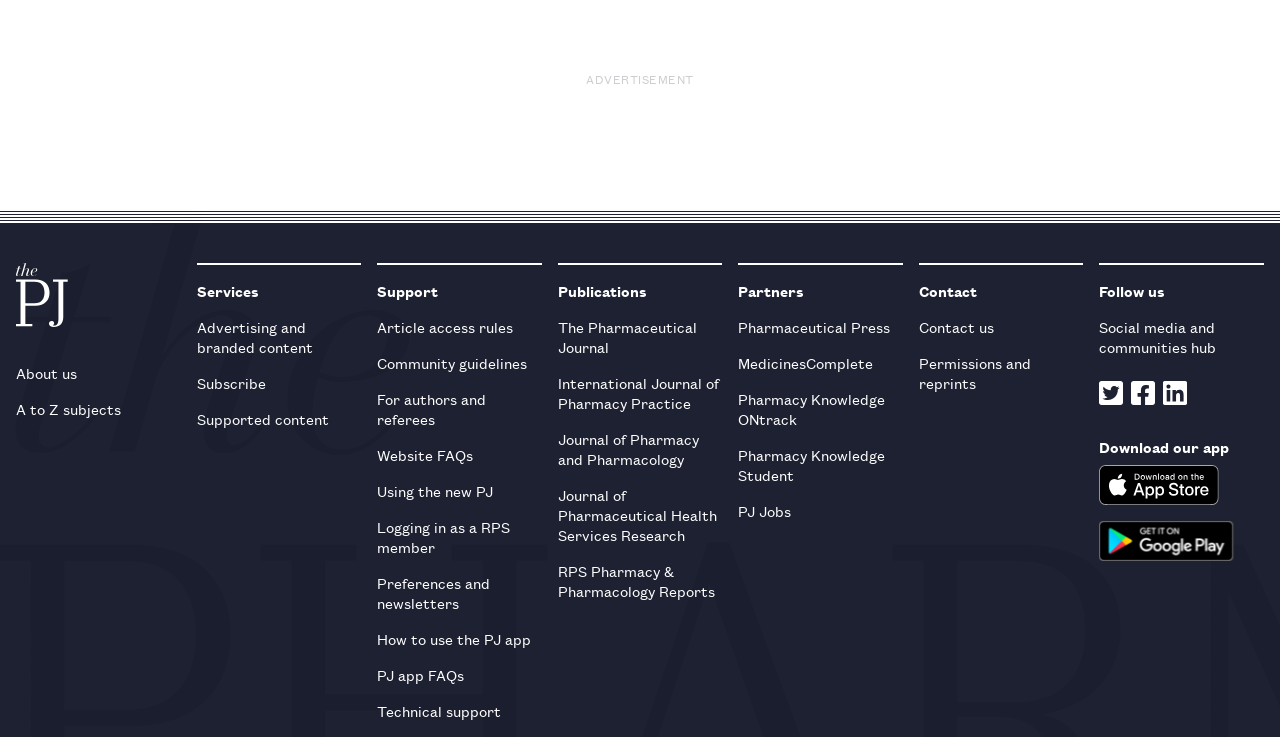Determine the bounding box coordinates of the clickable area required to perform the following instruction: "Get the app from the App Store". The coordinates should be represented as four float numbers between 0 and 1: [left, top, right, bottom].

[0.859, 0.631, 0.953, 0.685]